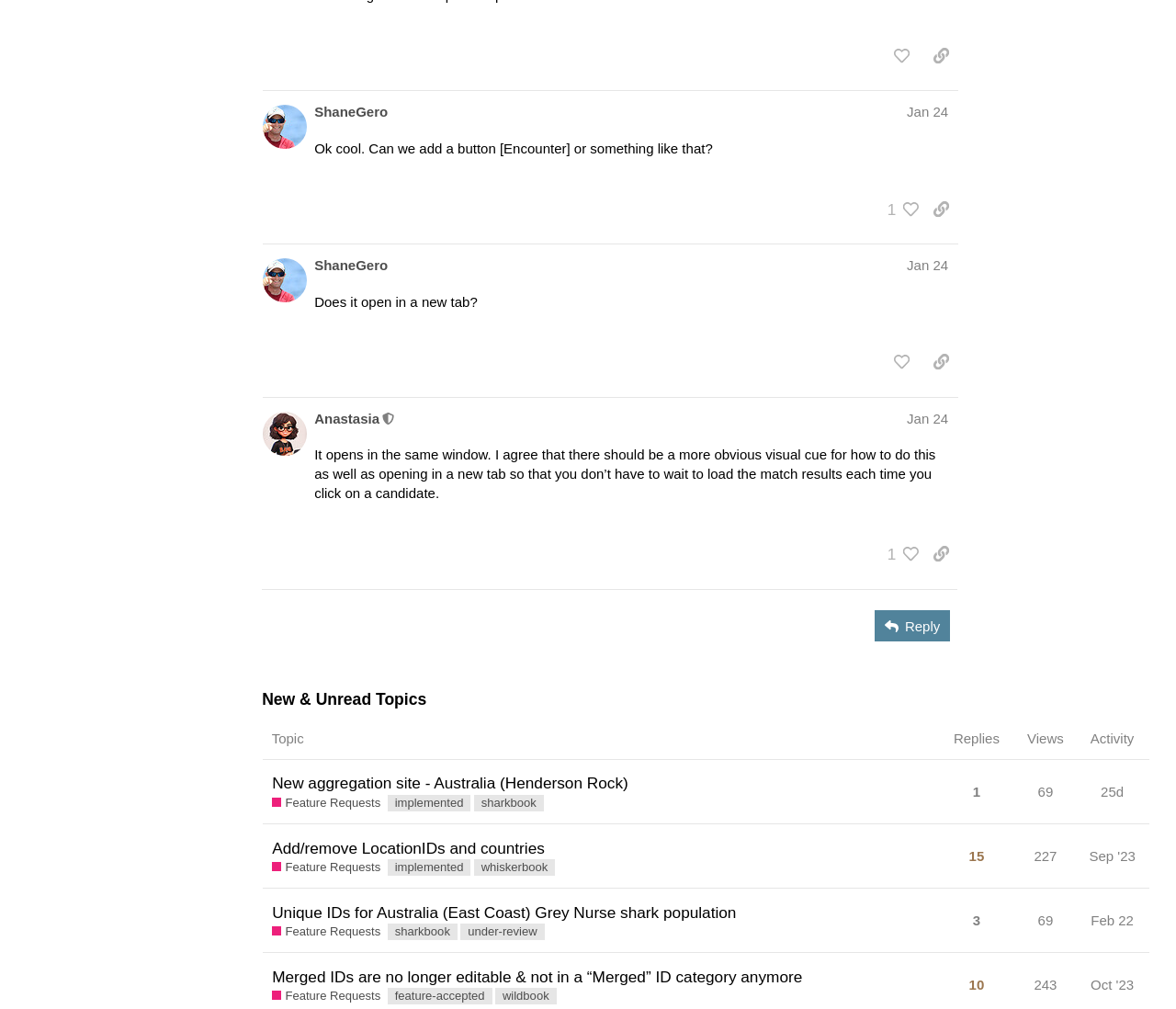Please identify the bounding box coordinates of the region to click in order to complete the given instruction: "reply to this topic". The coordinates should be four float numbers between 0 and 1, i.e., [left, top, right, bottom].

[0.744, 0.605, 0.808, 0.636]